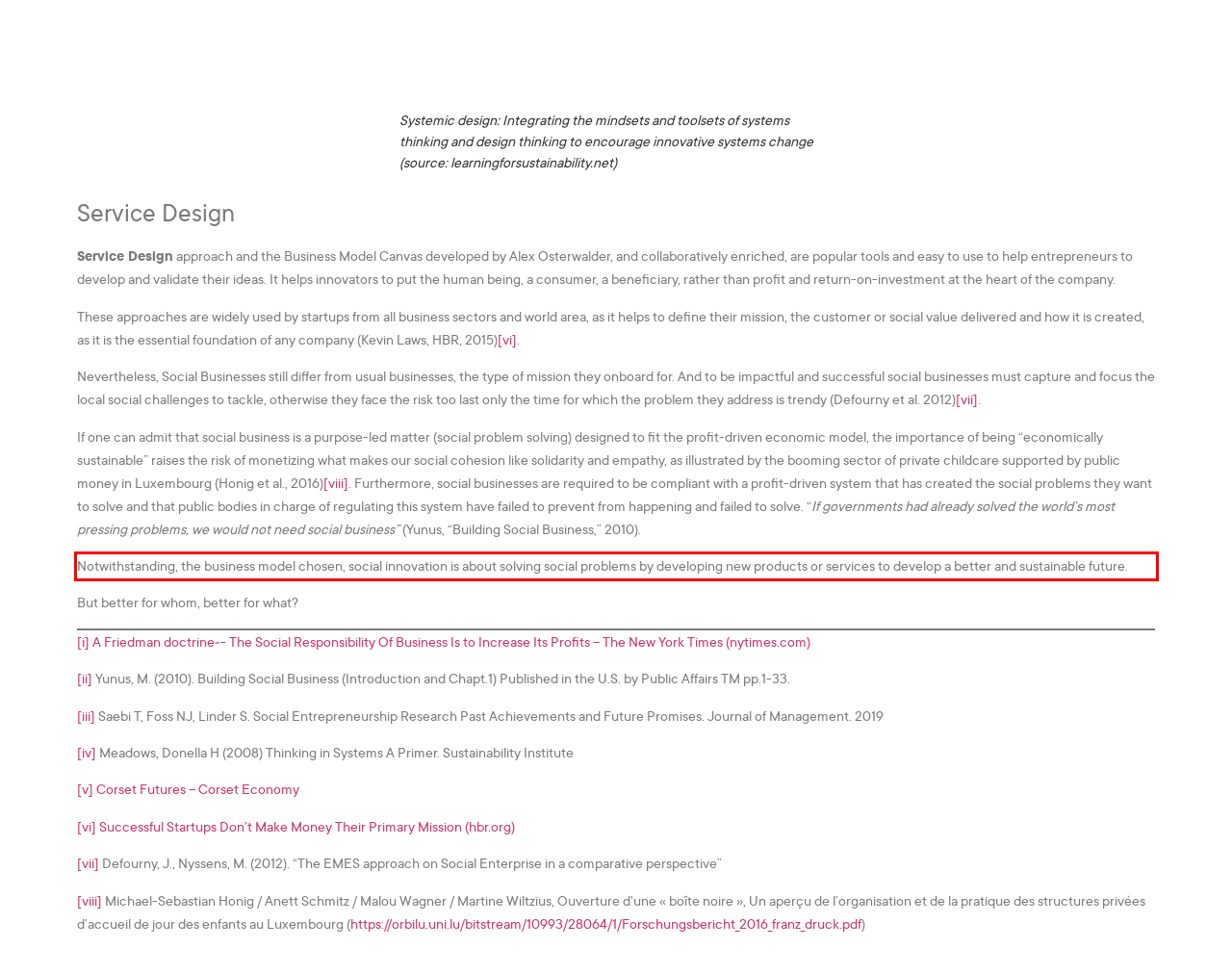Please extract the text content within the red bounding box on the webpage screenshot using OCR.

Notwithstanding, the business model chosen, social innovation is about solving social problems by developing new products or services to develop a better and sustainable future.